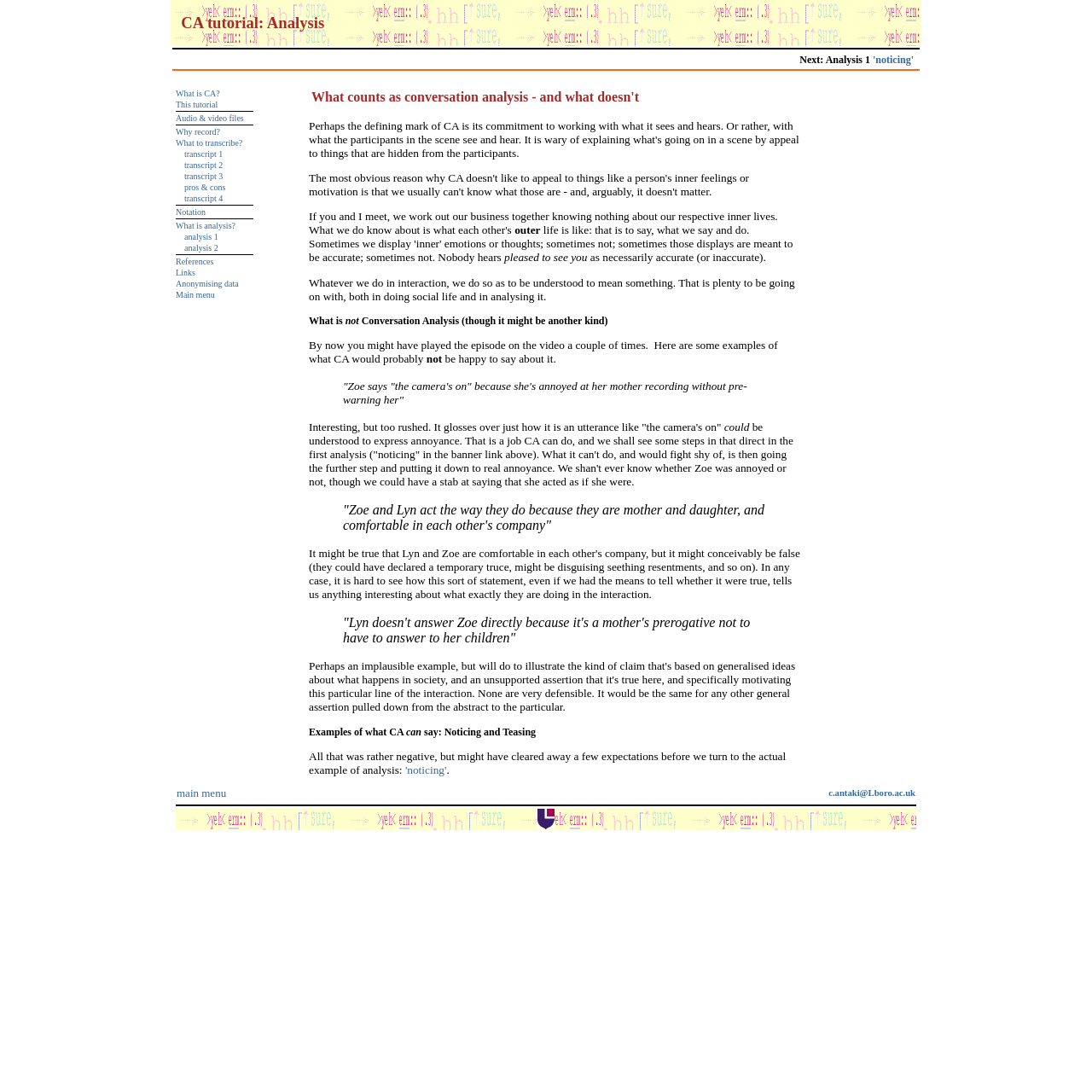Provide the bounding box for the UI element matching this description: "What is analysis?".

[0.161, 0.2, 0.216, 0.212]